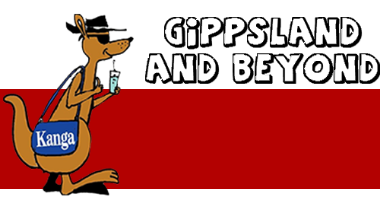What is Kanga holding in its hand?
Please give a detailed answer to the question using the information shown in the image.

By analyzing the image, I notice that Kanga, the cartoon kangaroo, is holding a refreshing drink in its hand, which adds to the sense of fun and adventure in the design.